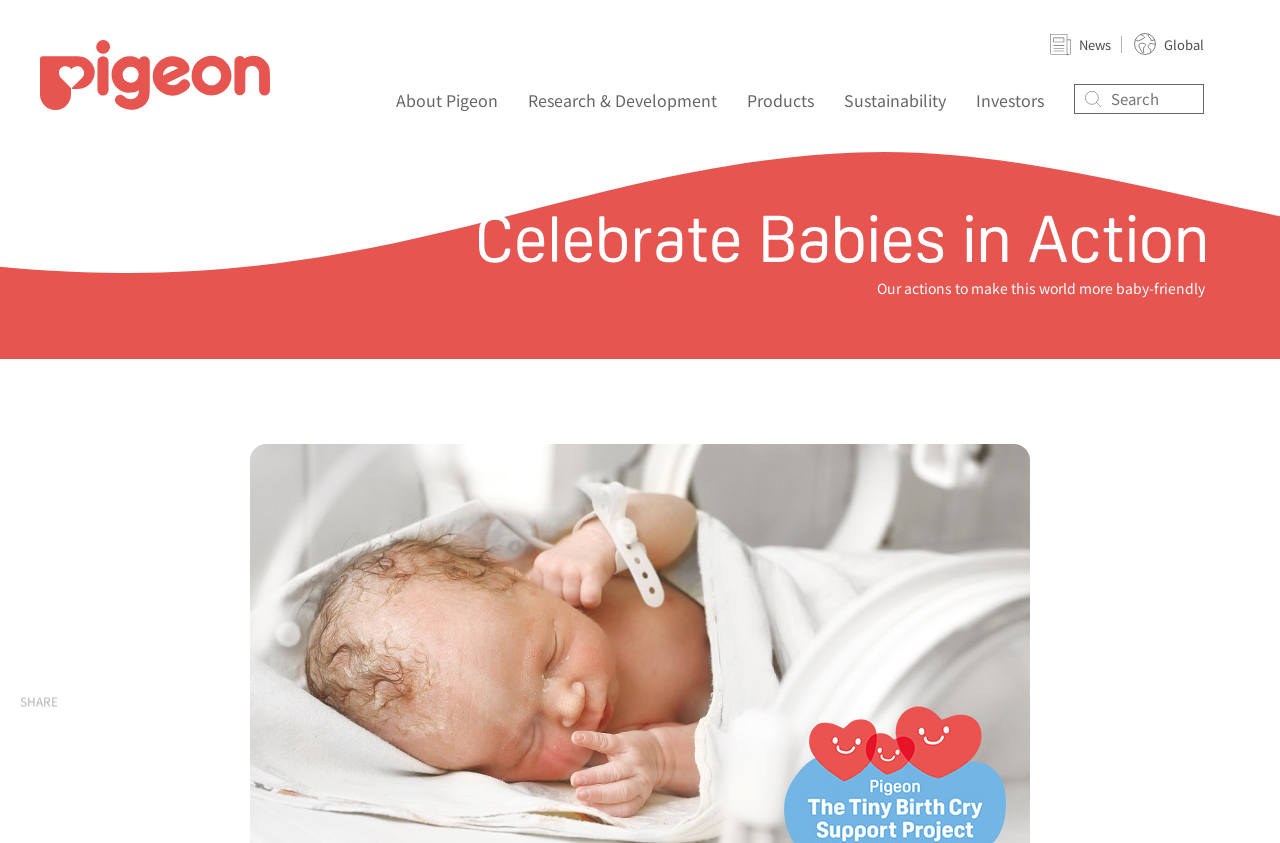Identify the bounding box coordinates necessary to click and complete the given instruction: "Search for something".

[0.839, 0.1, 0.941, 0.135]